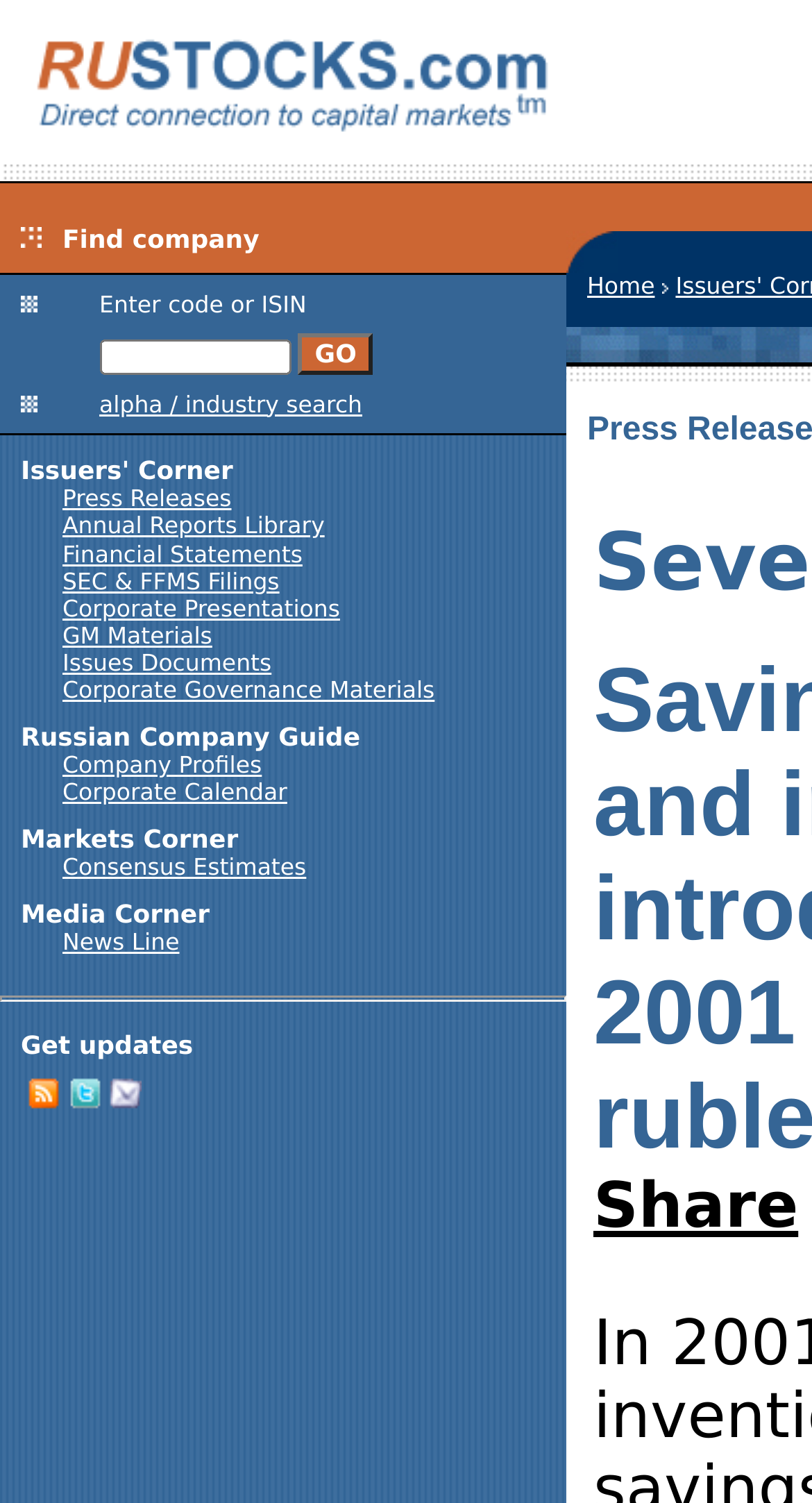Please mark the clickable region by giving the bounding box coordinates needed to complete this instruction: "Browse Press Releases".

[0.077, 0.323, 0.285, 0.341]